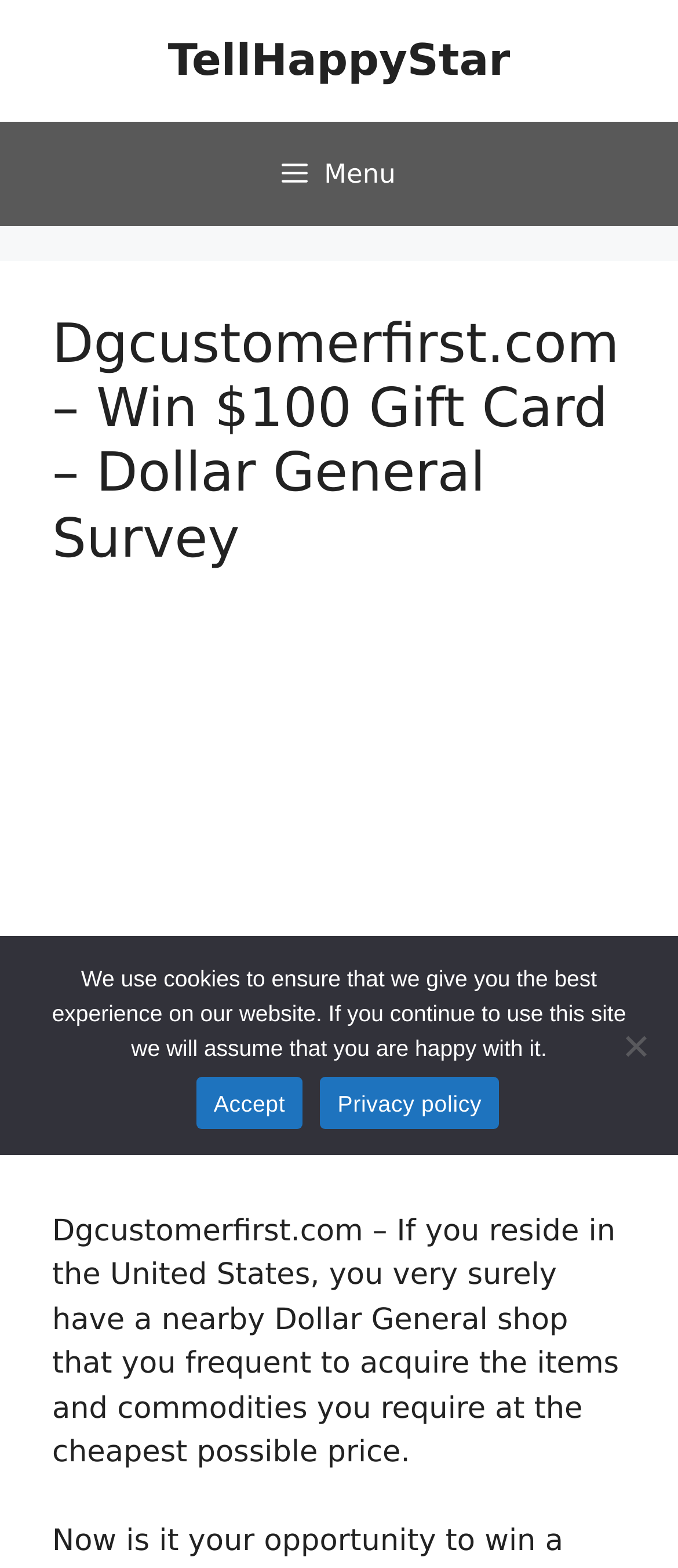What is the purpose of the Dollar General Survey?
Please use the image to provide a one-word or short phrase answer.

To win $100 Gift Card